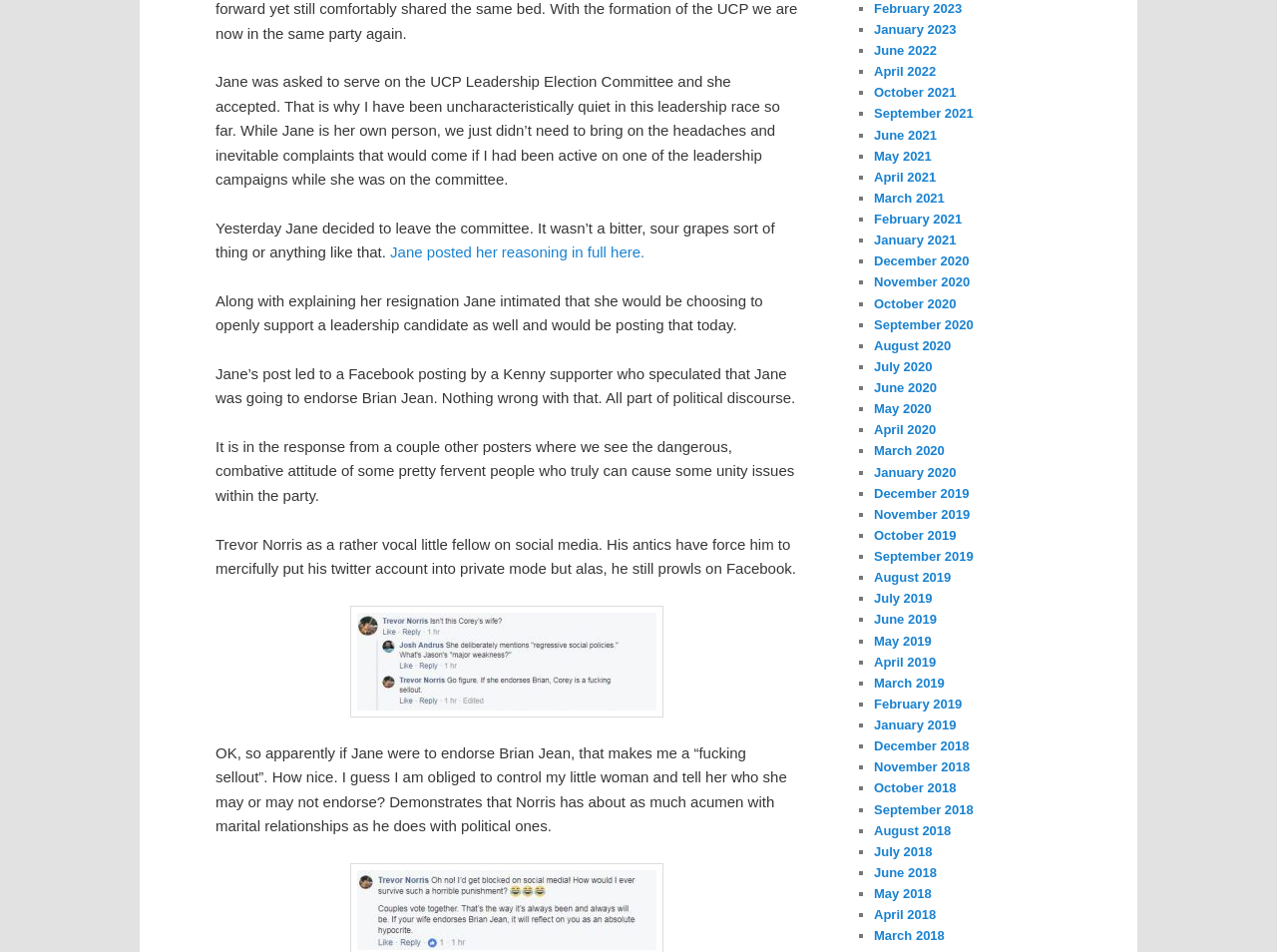Who is Jane?
Using the image, give a concise answer in the form of a single word or short phrase.

Jane